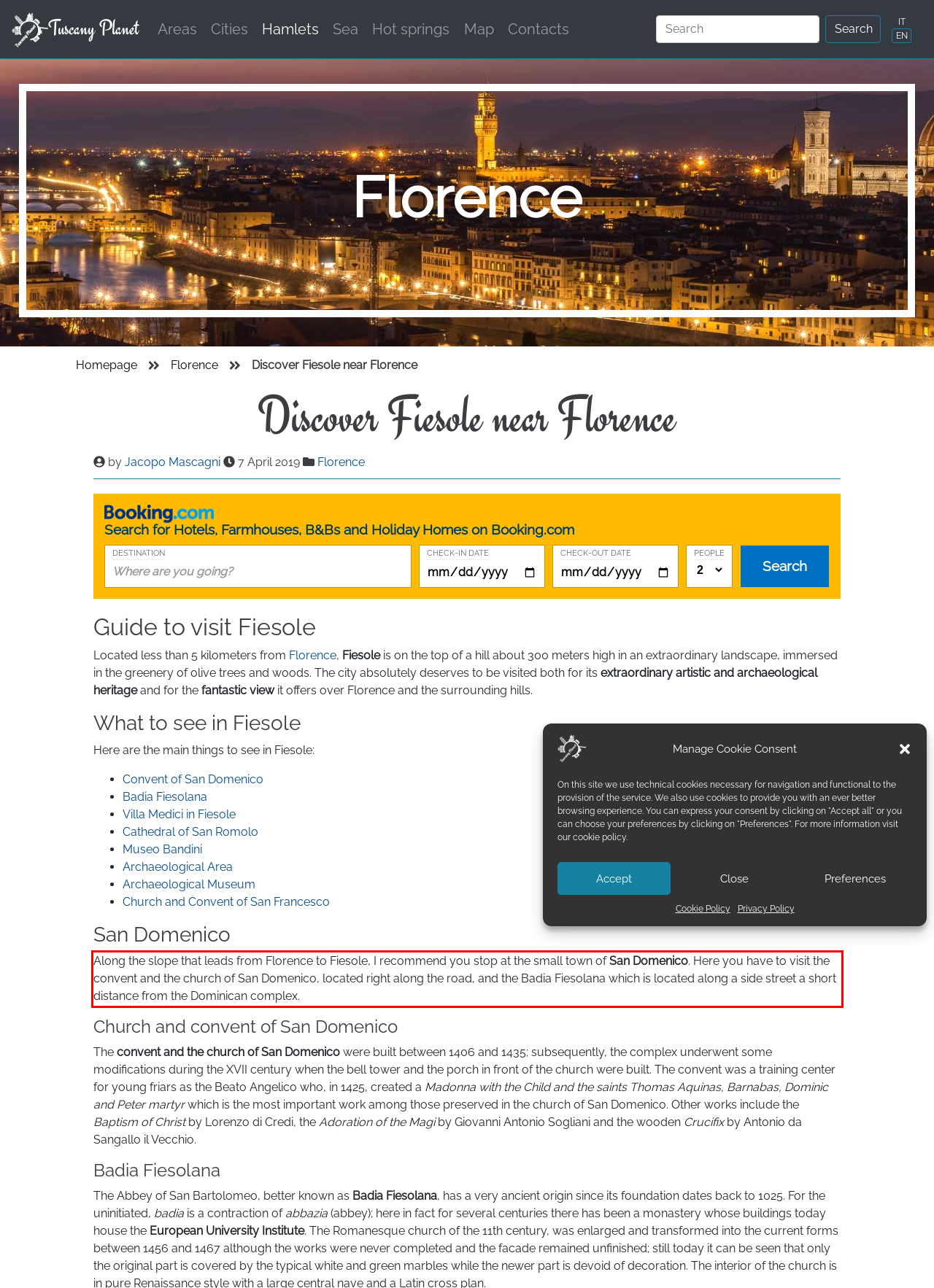Please examine the webpage screenshot containing a red bounding box and use OCR to recognize and output the text inside the red bounding box.

Along the slope that leads from Florence to Fiesole, I recommend you stop at the small town of San Domenico. Here you have to visit the convent and the church of San Domenico, located right along the road, and the Badia Fiesolana which is located along a side street a short distance from the Dominican complex.